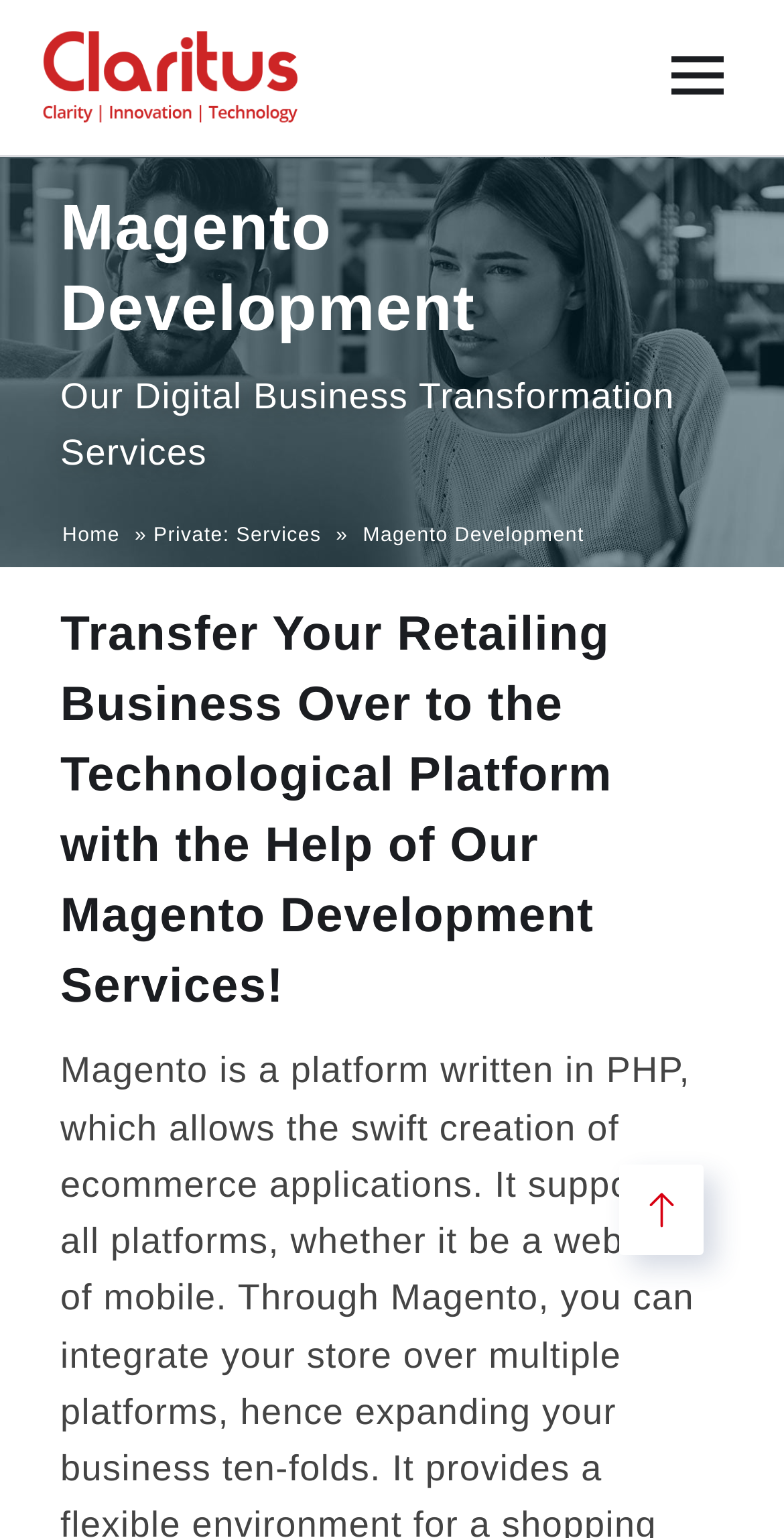Locate the UI element described by parent_node: Home and provide its bounding box coordinates. Use the format (top-left x, top-left y, bottom-right x, bottom-right y) with all values as floating point numbers between 0 and 1.

[0.79, 0.757, 0.897, 0.816]